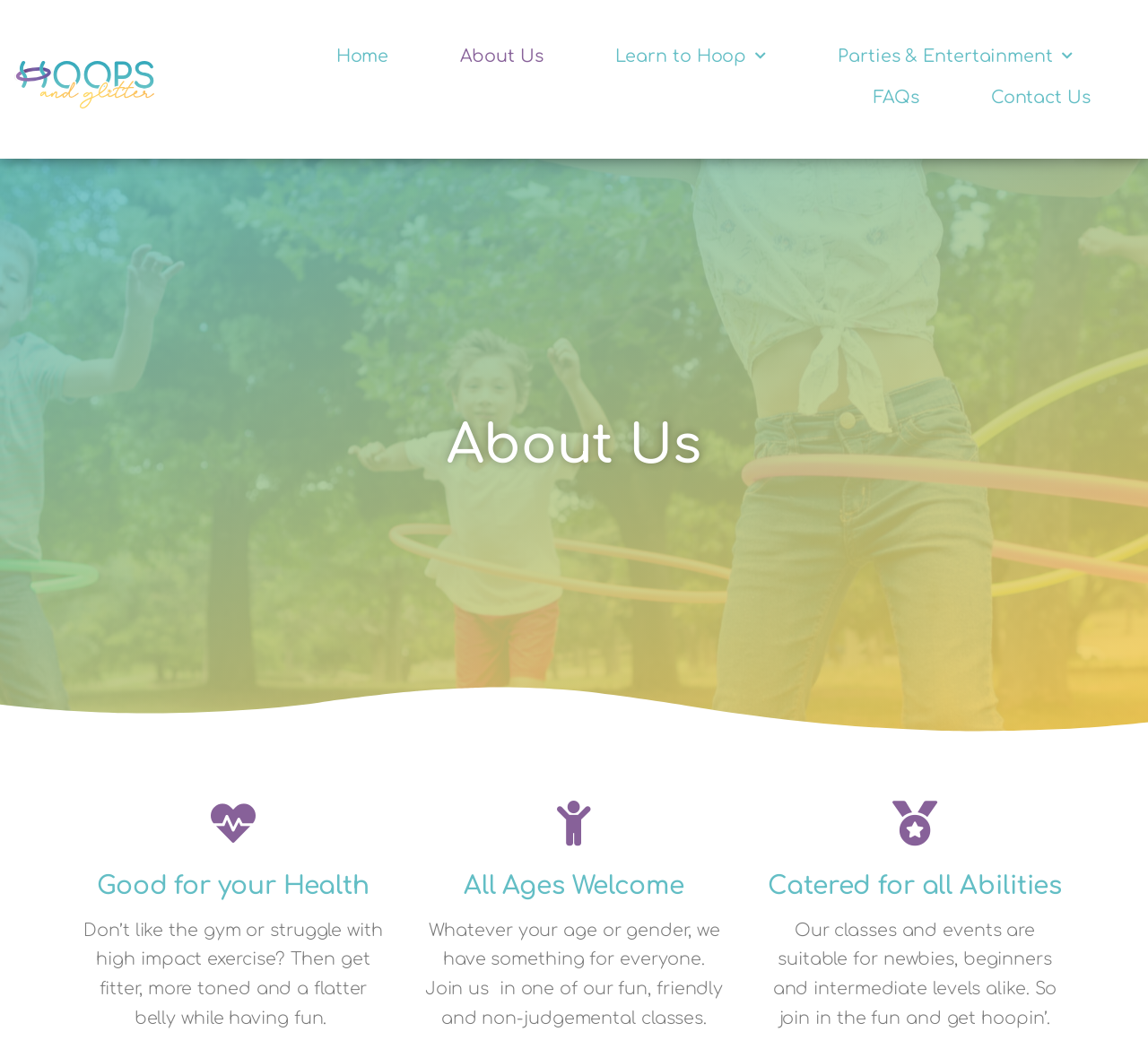What is the main topic of this website?
Using the image as a reference, deliver a detailed and thorough answer to the question.

Based on the links in the navigation menu, such as 'Learn to Hoop' and 'Parties & Entertainment', and the headings and text on the page, it appears that the main topic of this website is hula hooping.